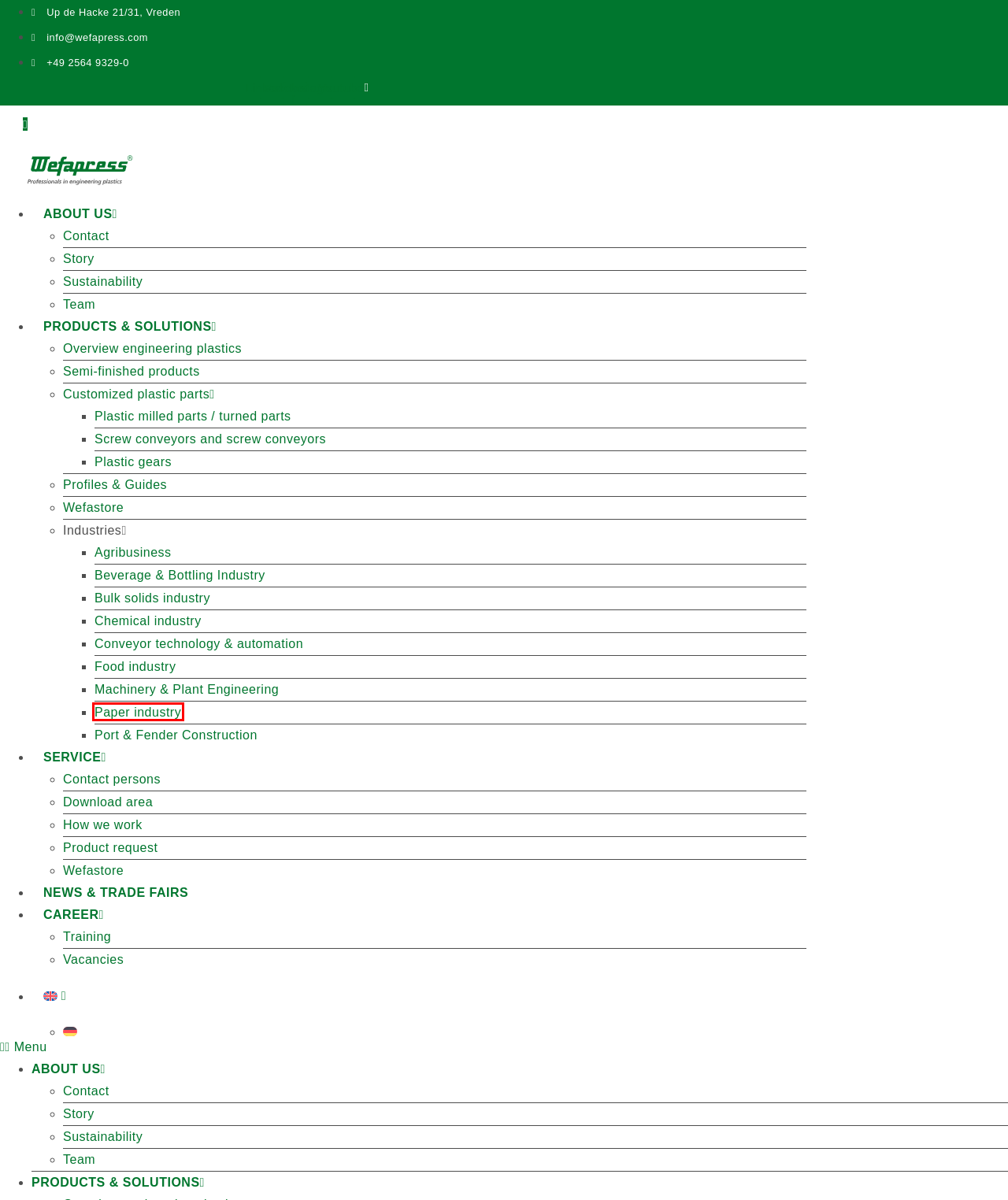Look at the screenshot of a webpage with a red bounding box and select the webpage description that best corresponds to the new page after clicking the element in the red box. Here are the options:
A. About us - Wefapress®
B. Machinery & Plant Engineering - Wefapress®
C. Overview engineering plastics - Wefapress®
D. Product request - Wefapress®
E. Download area - Wefapress®
F. Paper industry - Wefapress®
G. Training - Wefapress®
H. Food industry - Wefapress®

F